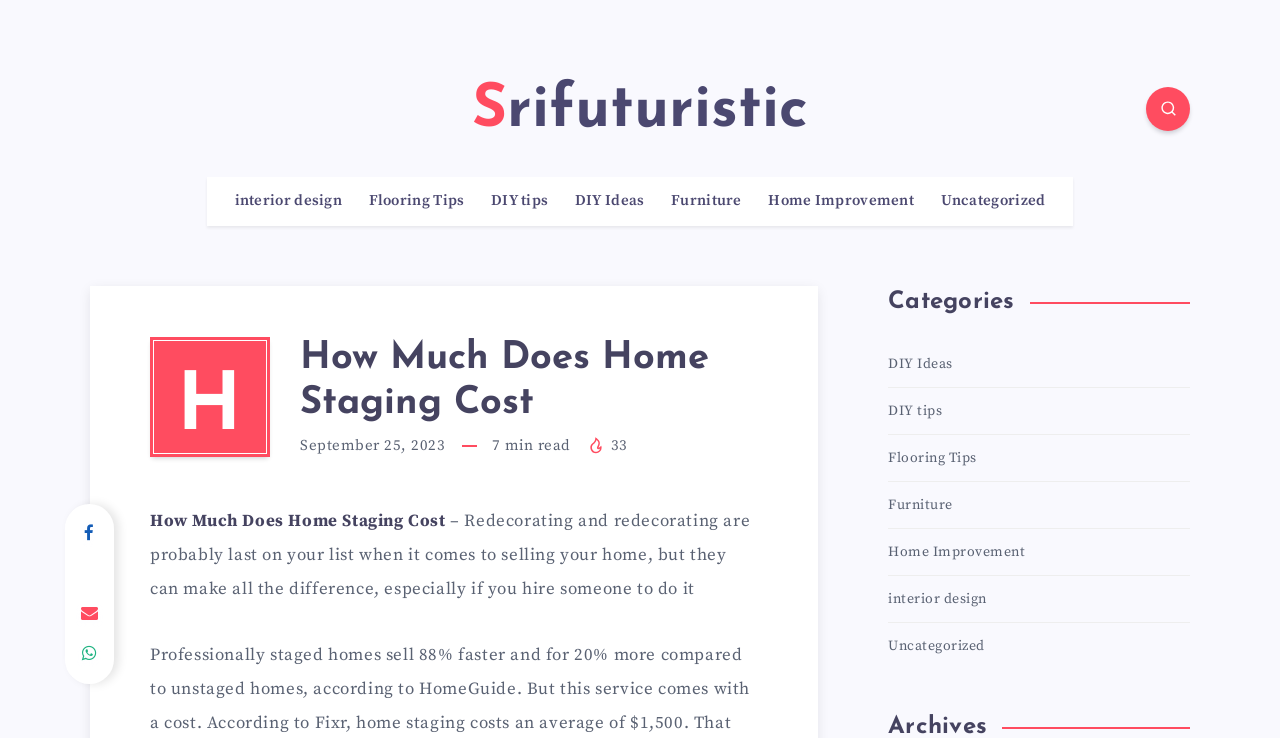Please locate the bounding box coordinates of the element that needs to be clicked to achieve the following instruction: "Read the article 'How Much Does Home Staging Cost'". The coordinates should be four float numbers between 0 and 1, i.e., [left, top, right, bottom].

[0.234, 0.455, 0.592, 0.579]